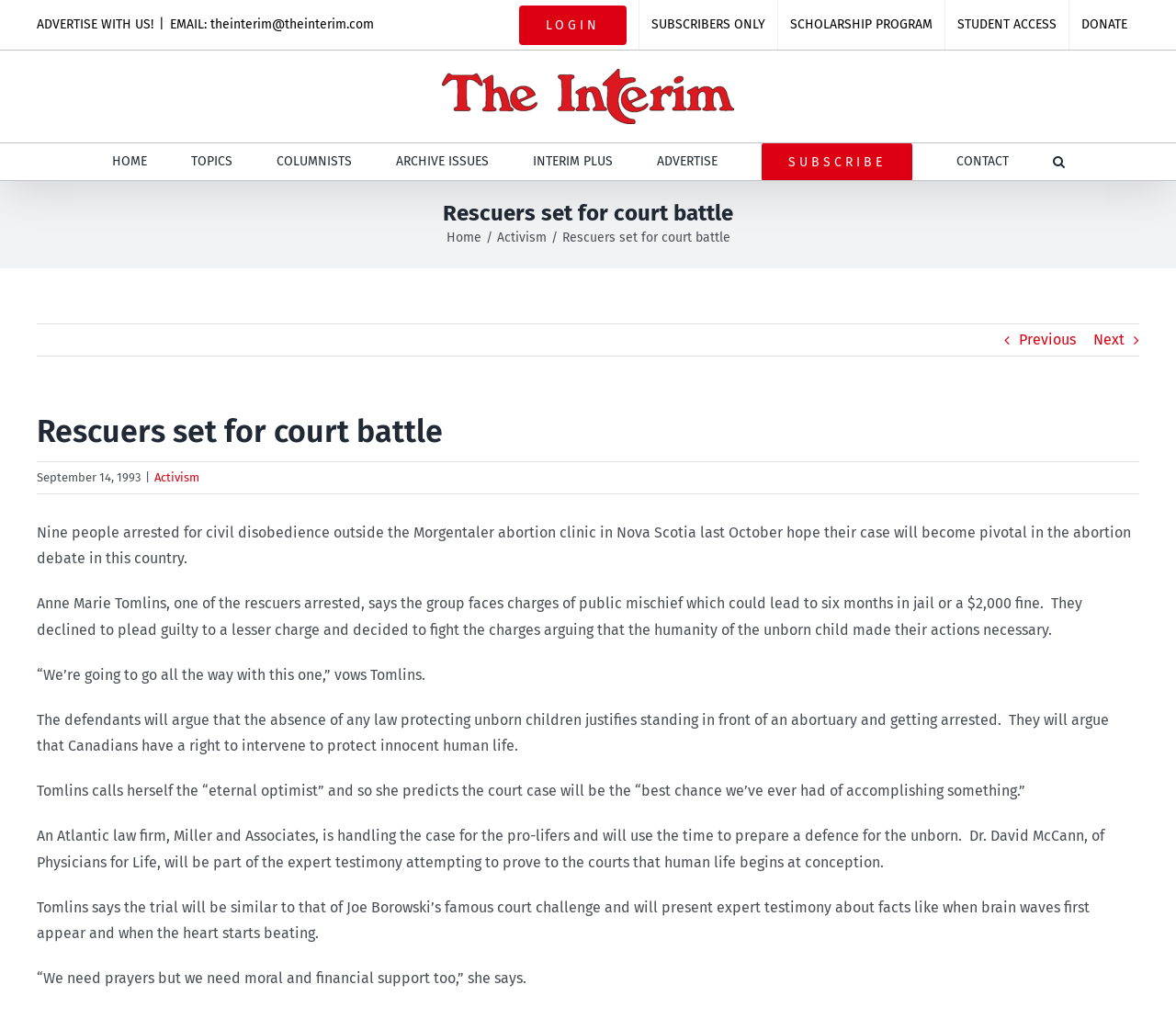Extract the main title from the webpage.

Rescuers set for court battle